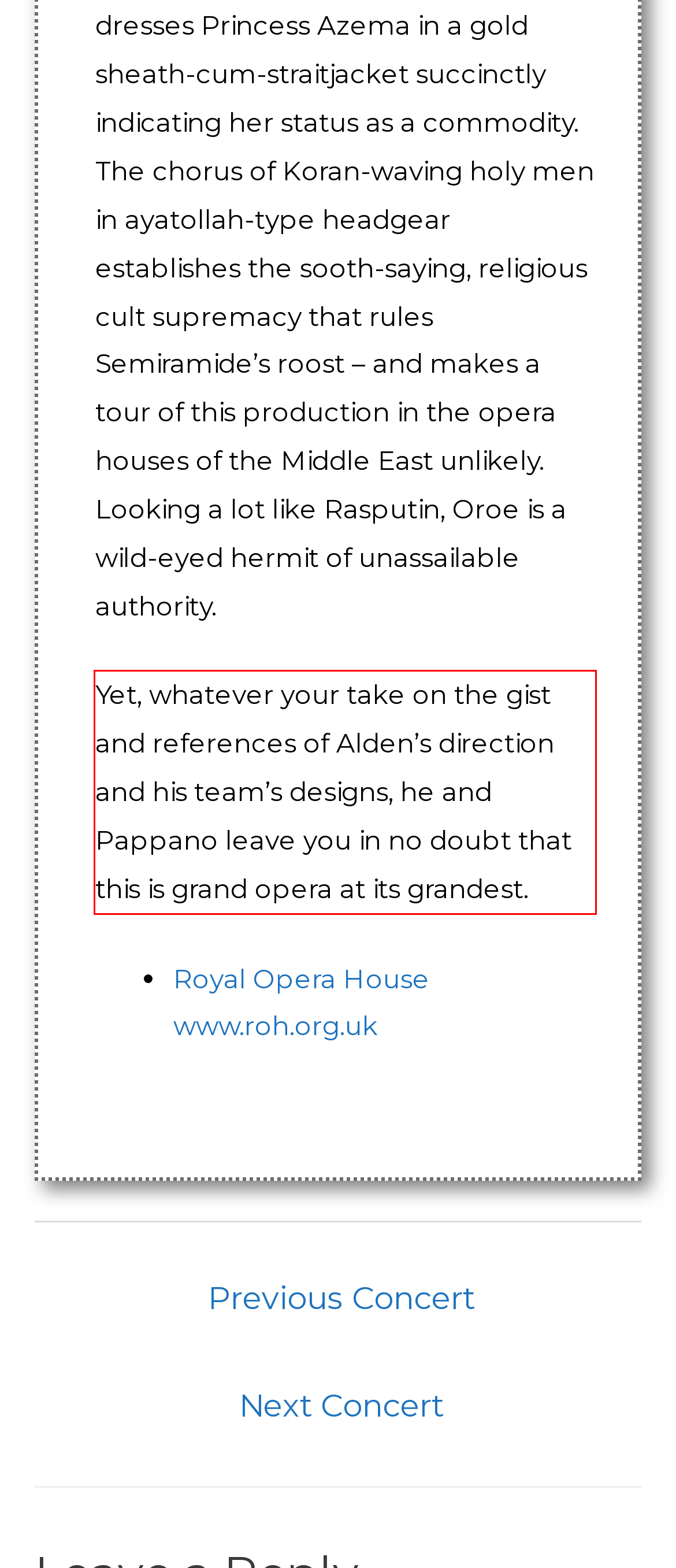Examine the webpage screenshot, find the red bounding box, and extract the text content within this marked area.

Yet, whatever your take on the gist and references of Alden’s direction and his team’s designs, he and Pappano leave you in no doubt that this is grand opera at its grandest.